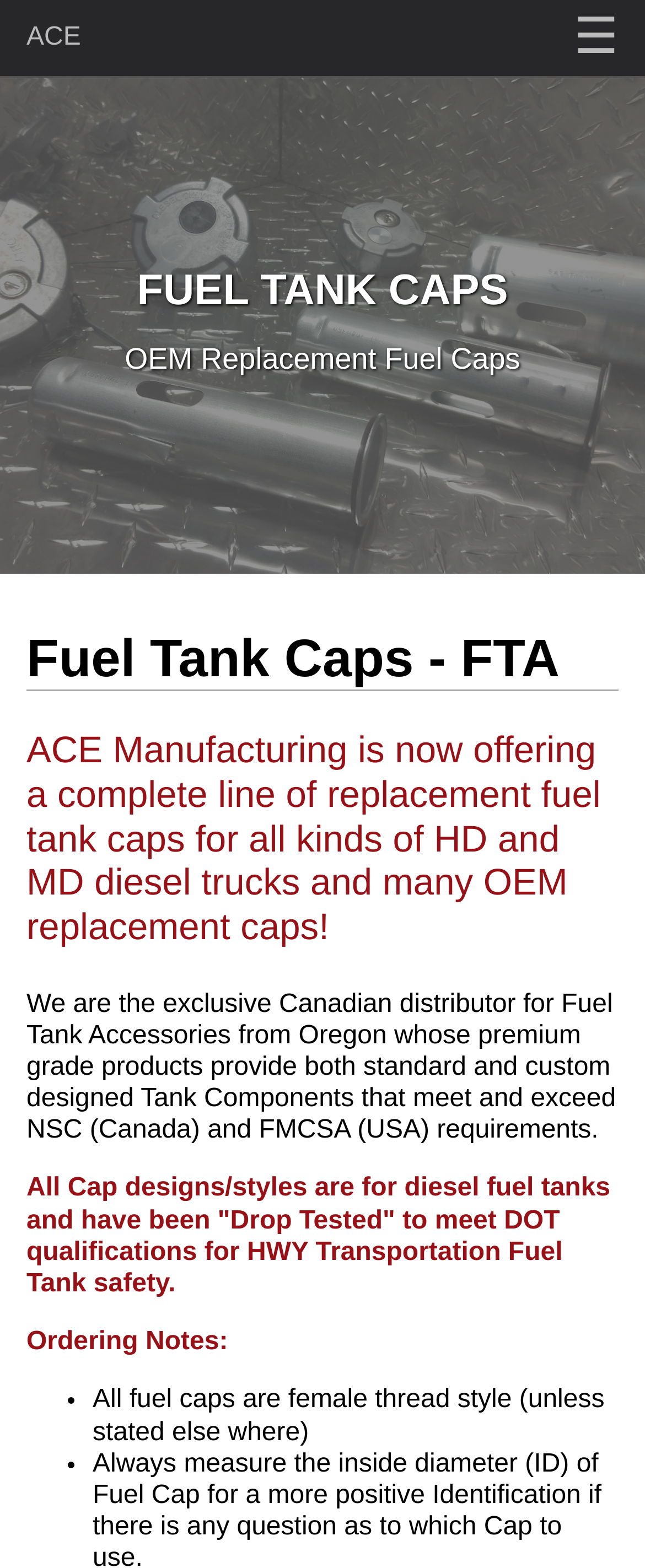What is the main heading of this webpage? Please extract and provide it.

FUEL TANK CAPS